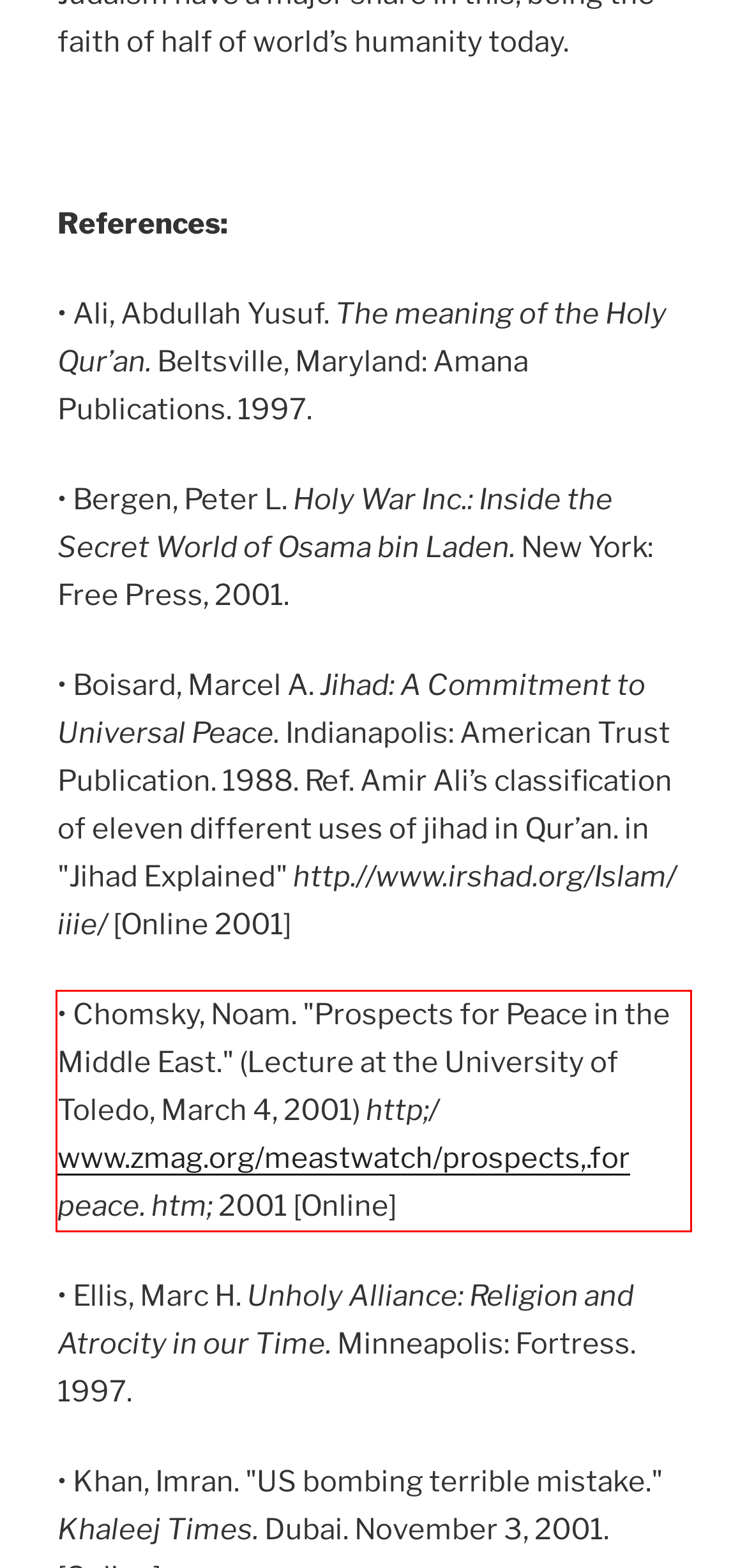Identify and transcribe the text content enclosed by the red bounding box in the given screenshot.

• Chomsky, Noam. "Prospects for Peace in the Middle East." (Lecture at the University of Toledo, March 4, 2001) http;/ www.zmag.org/meastwatch/prospects,.for peace. htm; 2001 [Online]